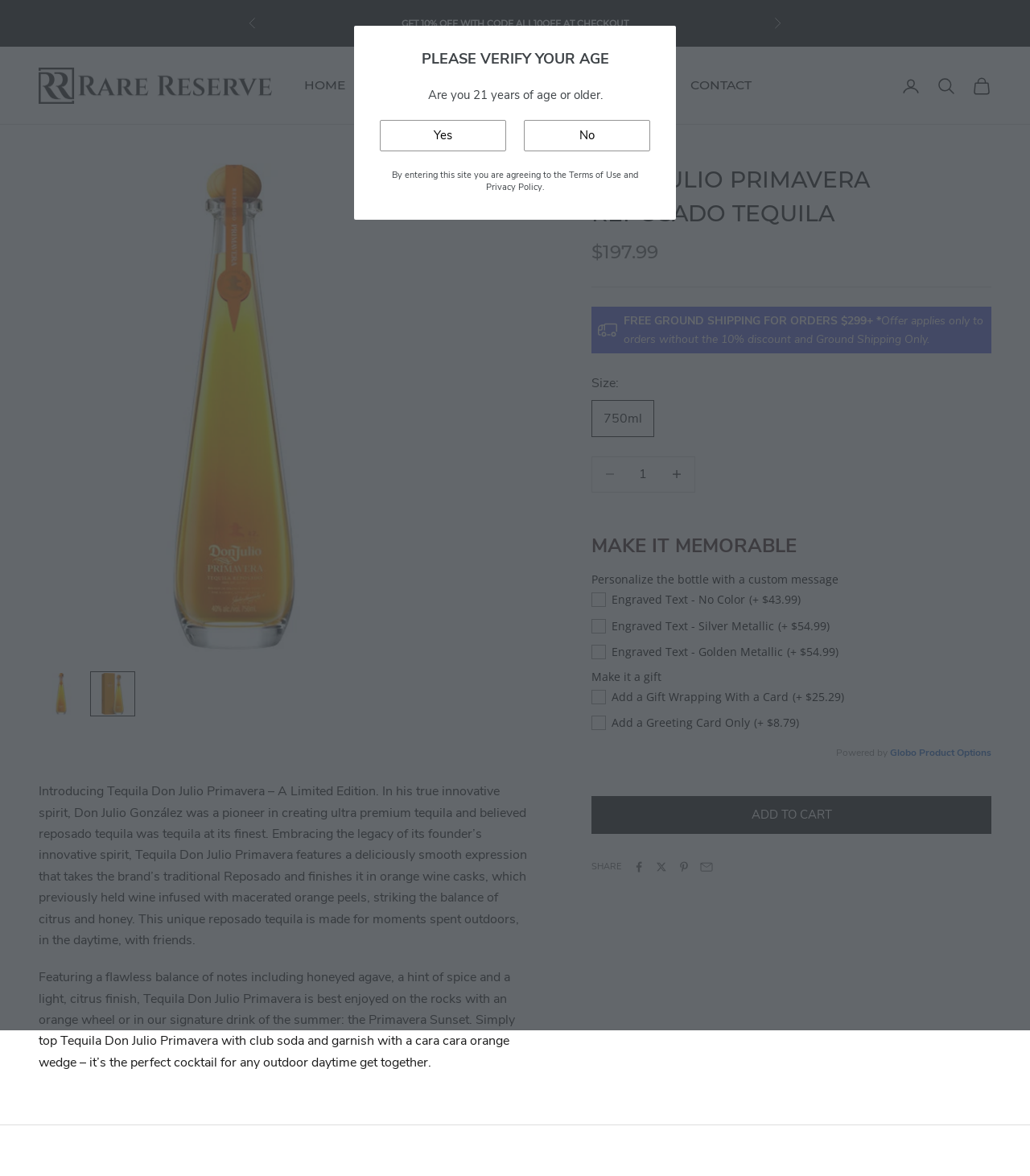What is the name of the tequila?
Please provide a comprehensive answer based on the contents of the image.

I found the answer by looking at the heading 'DON JULIO PRIMAVERA REPOSADO TEQUILA' which is a prominent element on the webpage, indicating that it is the name of the tequila being featured.